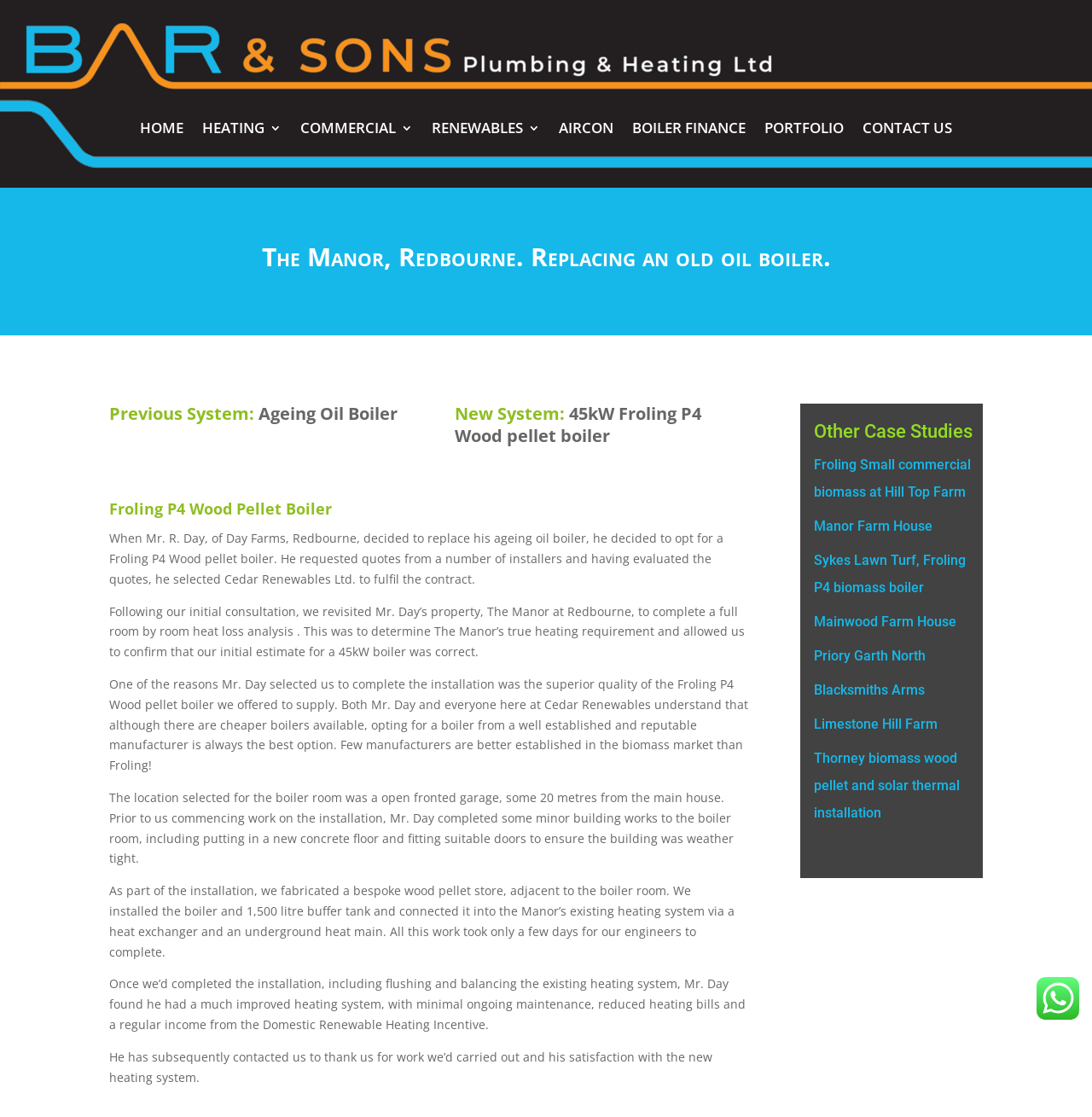Using the provided description: "Portfolio", find the bounding box coordinates of the corresponding UI element. The output should be four float numbers between 0 and 1, in the format [left, top, right, bottom].

[0.7, 0.109, 0.773, 0.126]